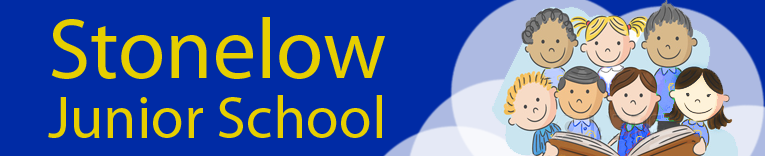What is the tone of the banner's design?
Give a thorough and detailed response to the question.

The design of the banner is described as engaging and reflecting a friendly atmosphere, which is suitable for a primary school setting, suggesting a welcoming and approachable environment.